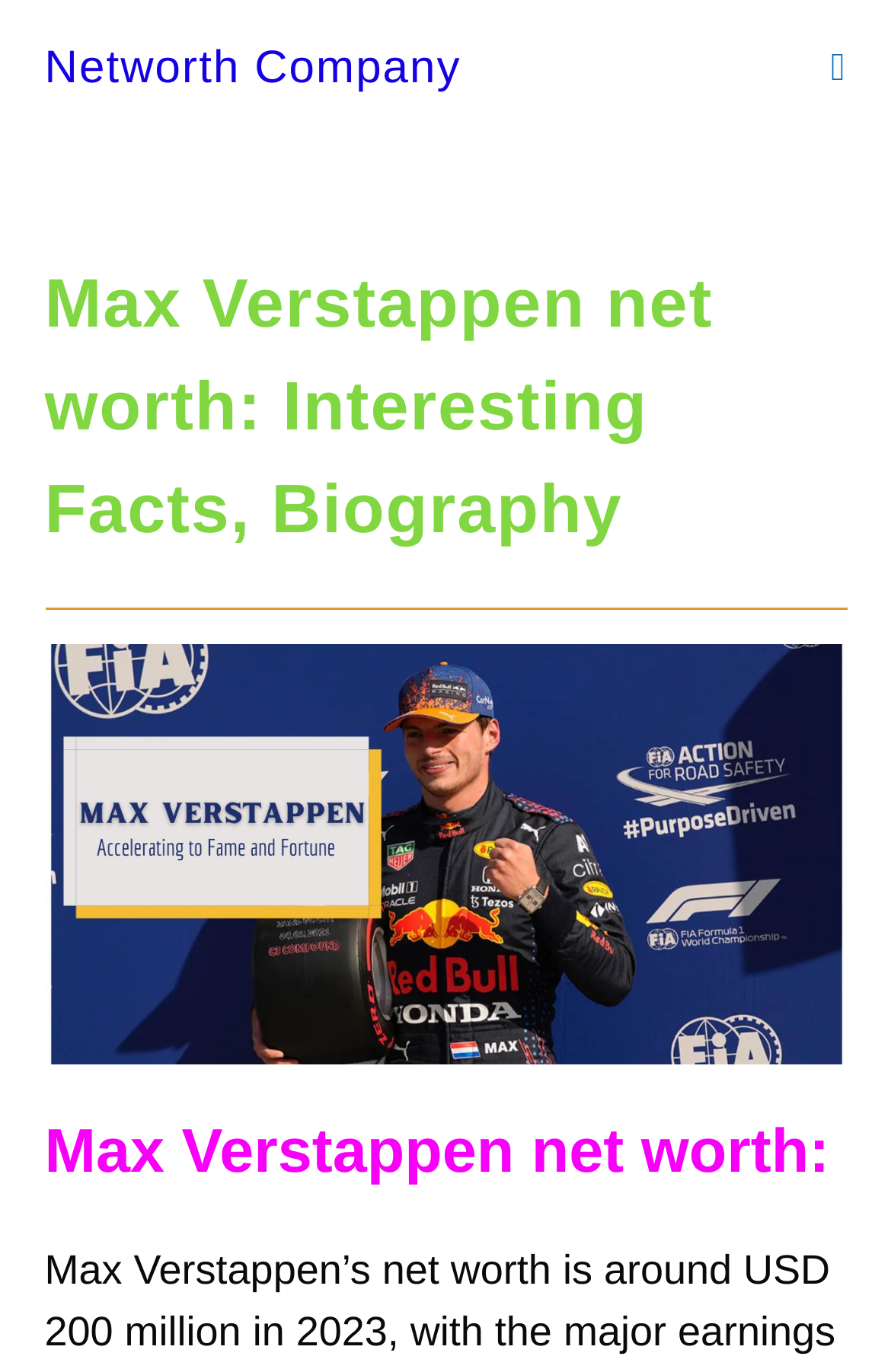Generate the main heading text from the webpage.

Max Verstappen net worth: Interesting Facts, Biography